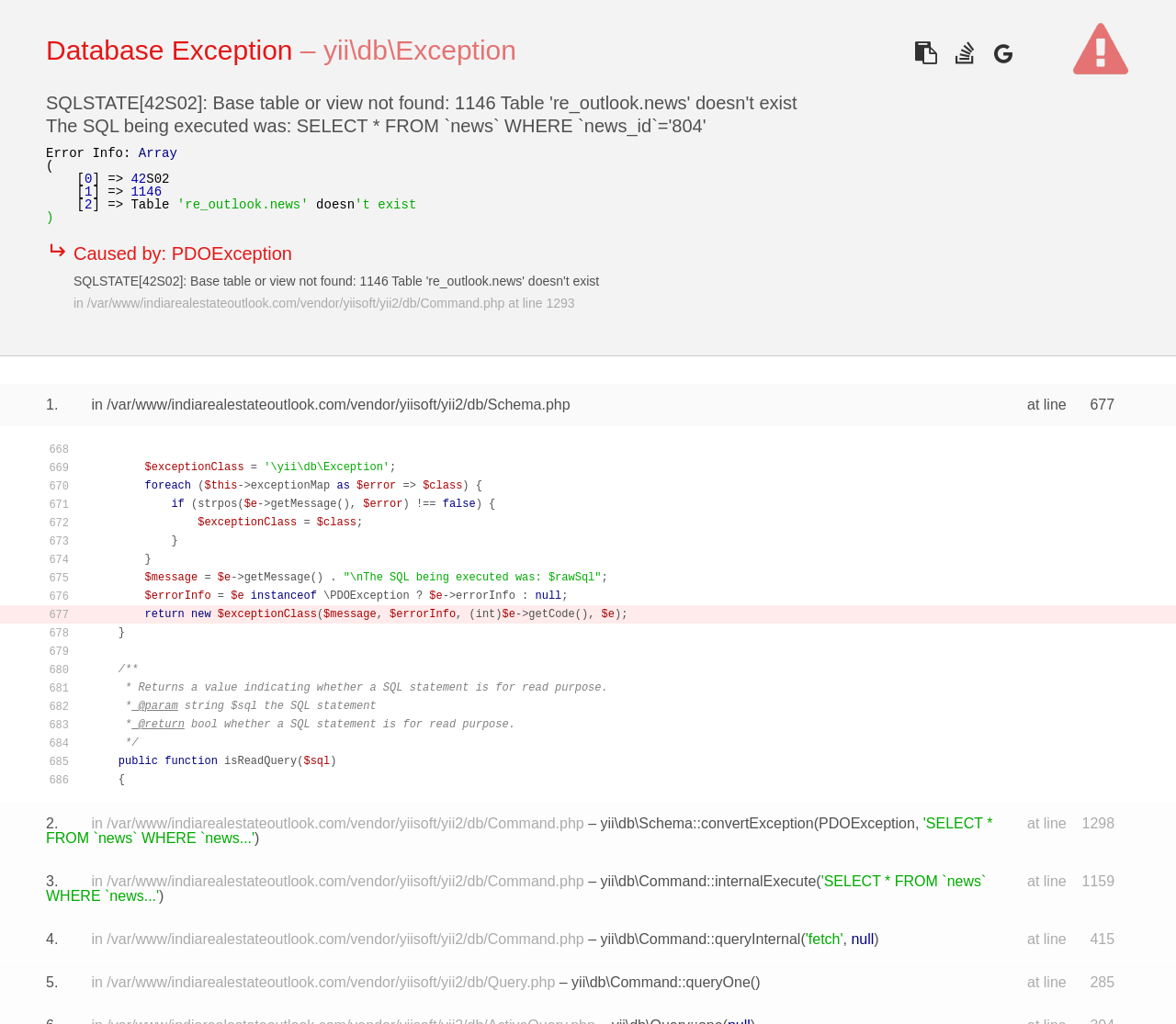Locate the bounding box of the UI element defined by this description: "yii\db\Command::queryInternal". The coordinates should be given as four float numbers between 0 and 1, formatted as [left, top, right, bottom].

[0.511, 0.909, 0.681, 0.925]